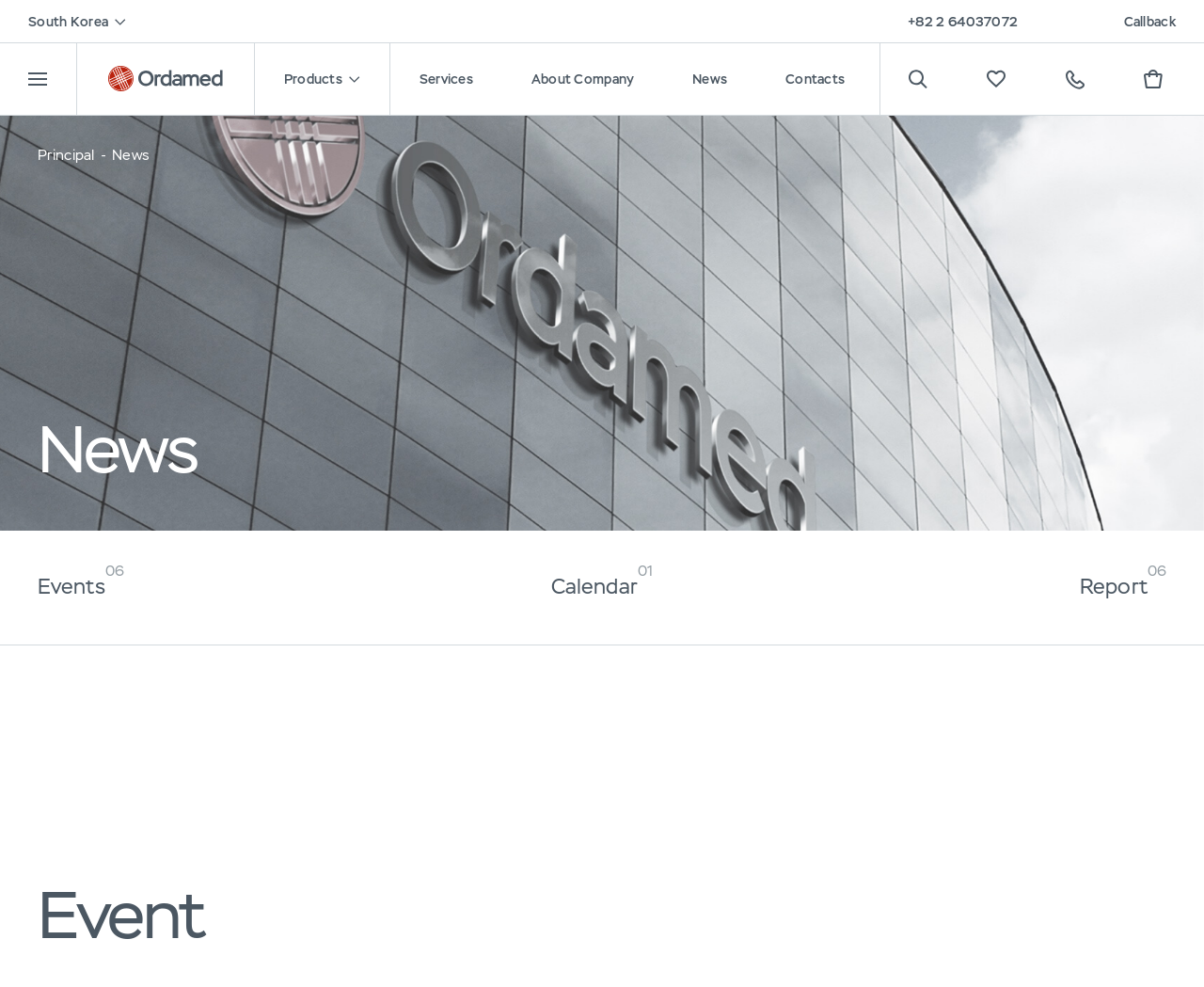Given the webpage screenshot and the description, determine the bounding box coordinates (top-left x, top-left y, bottom-right x, bottom-right y) that define the location of the UI element matching this description: Aug '23

None